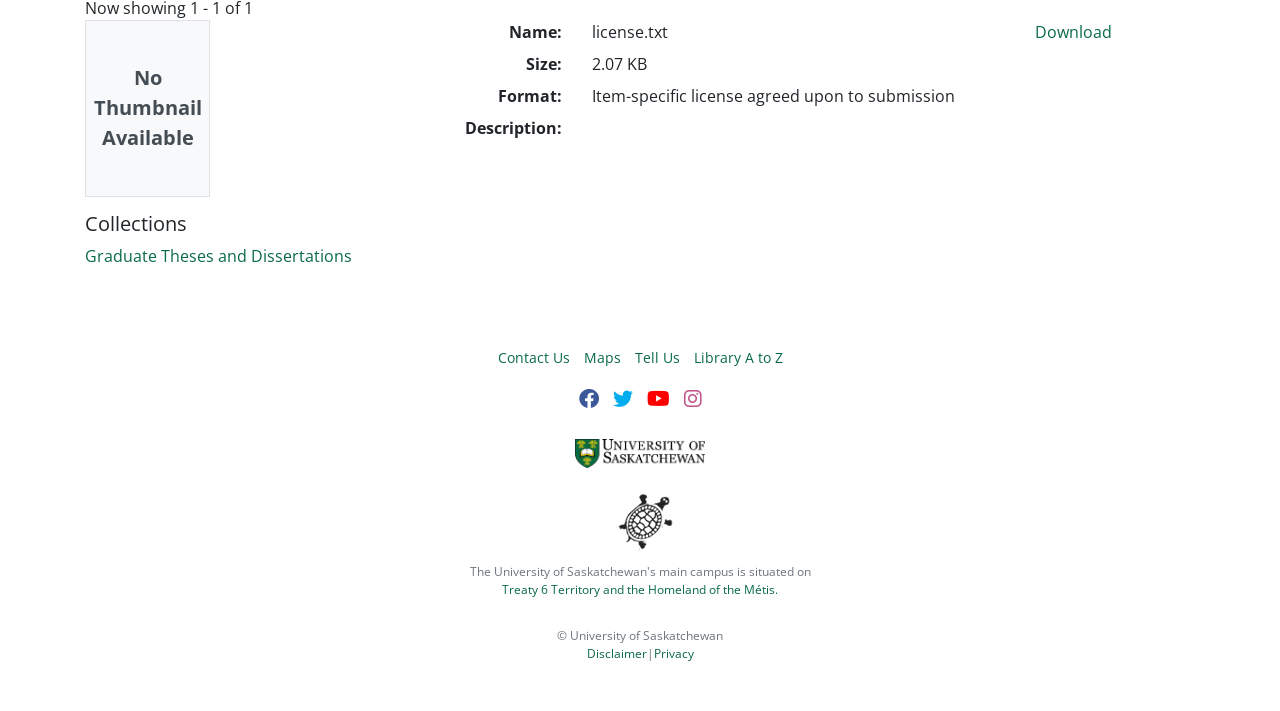Answer the question below with a single word or a brief phrase: 
What is the size of the file?

2.07 KB